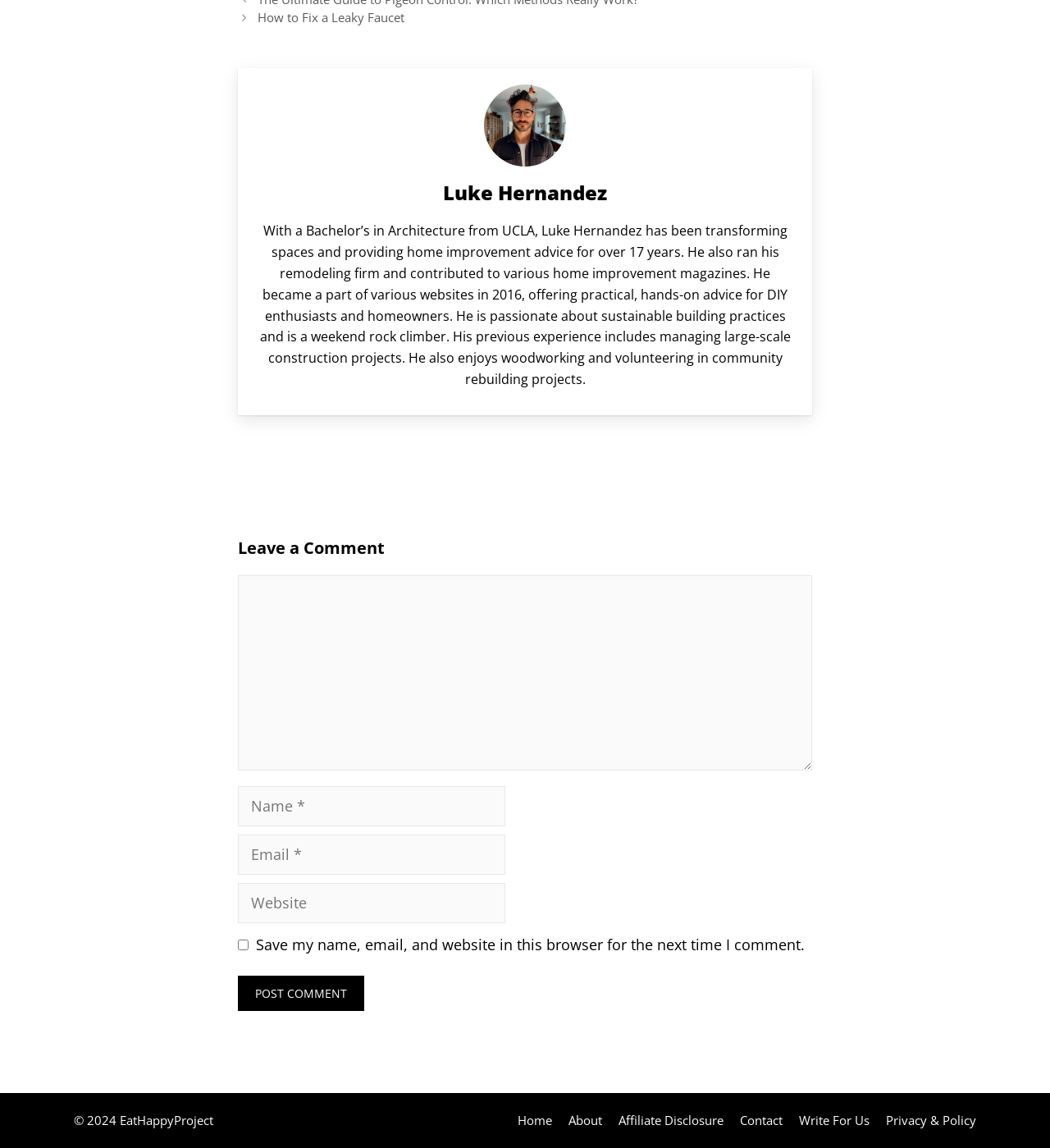Mark the bounding box of the element that matches the following description: "Privacy & Policy".

[0.844, 0.969, 0.93, 0.983]